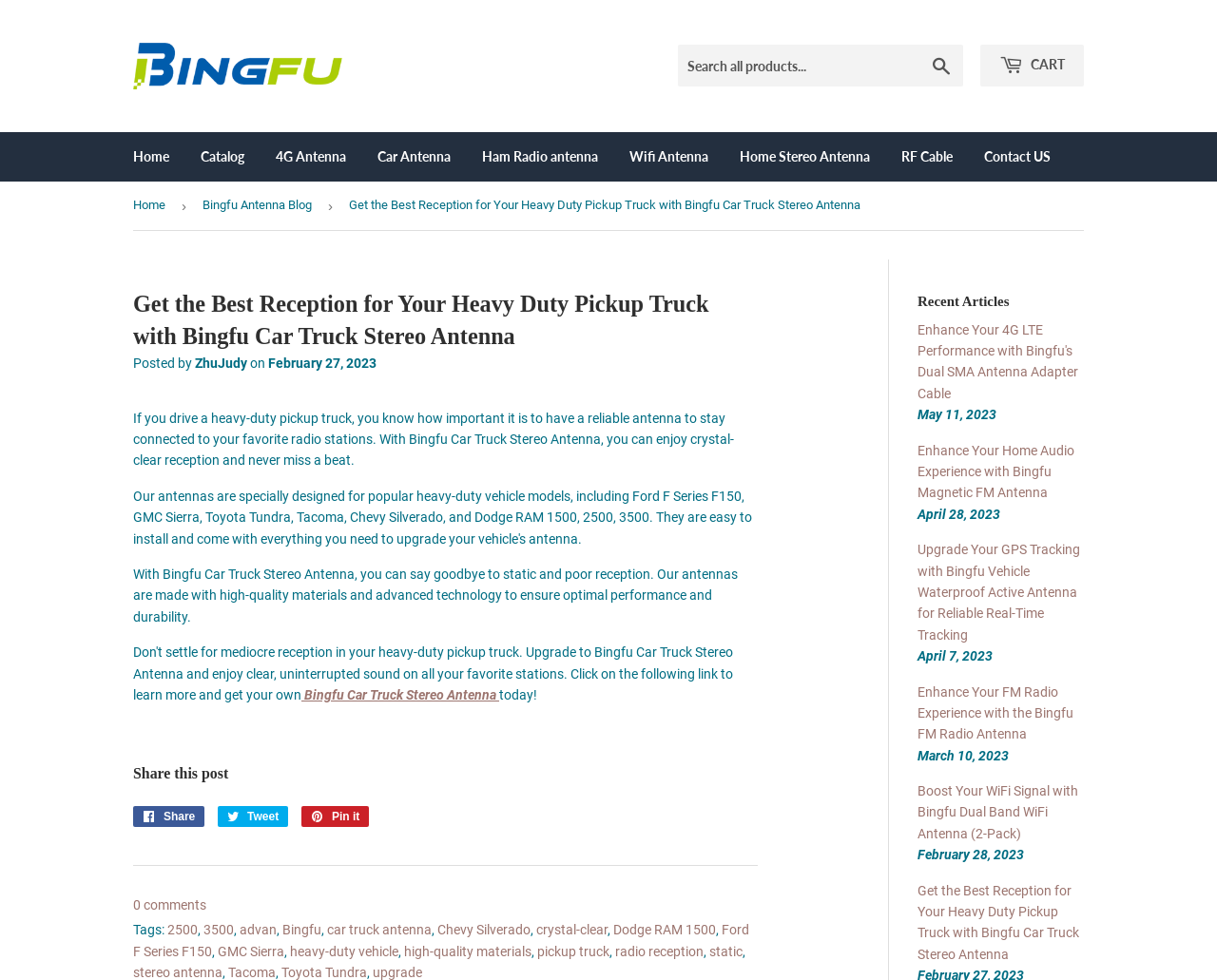Determine the bounding box coordinates of the element that should be clicked to execute the following command: "Read the blog post about Bingfu Car Truck Stereo Antenna".

[0.109, 0.294, 0.622, 0.36]